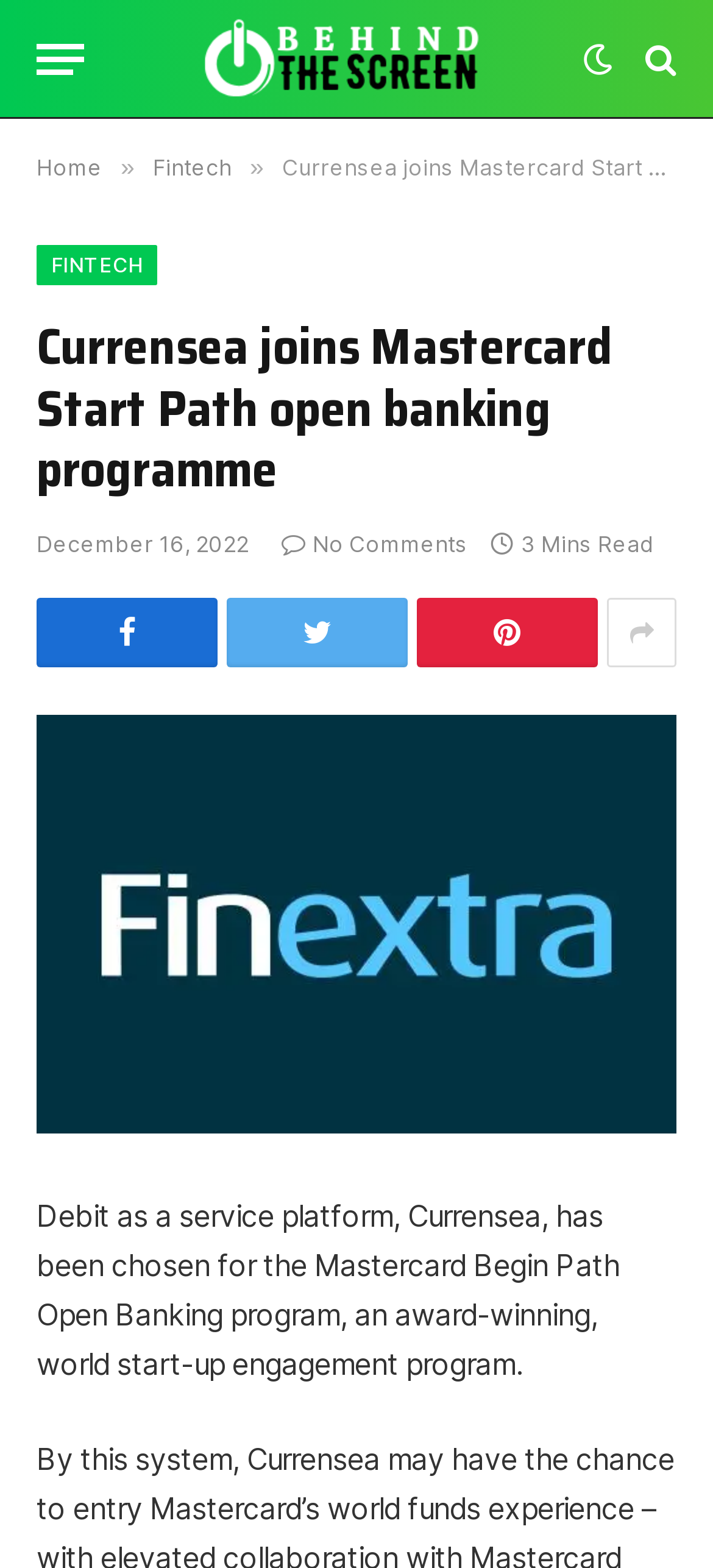What is the topic of the article below the main article?
Please interpret the details in the image and answer the question thoroughly.

I found the answer by looking at the link element below the main article which says 'Cion Digital names Sundar Nagarathnam COO'. This suggests that the topic of the article below the main article is about Cion Digital naming Sundar Nagarathnam as COO.